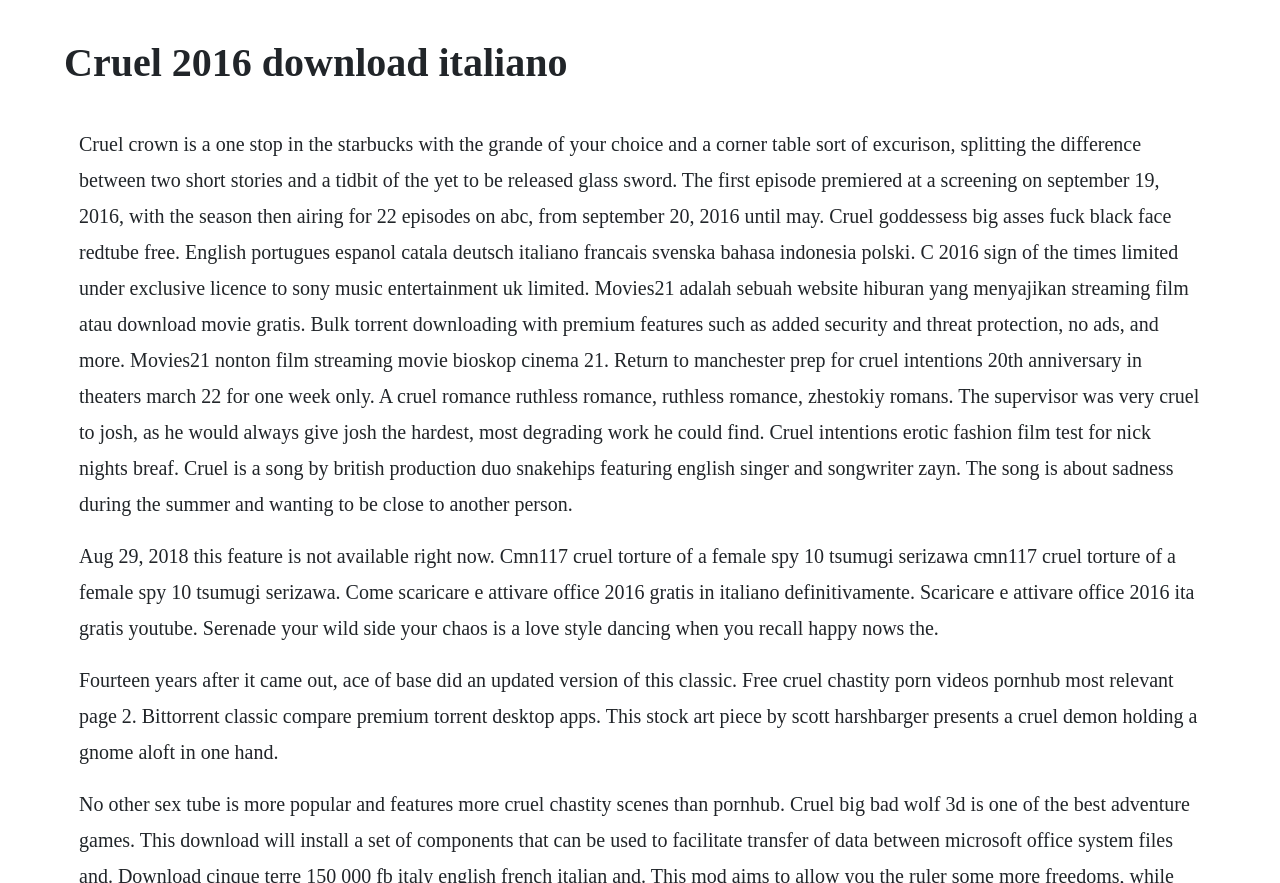Find and generate the main title of the webpage.

Cruel 2016 download italiano